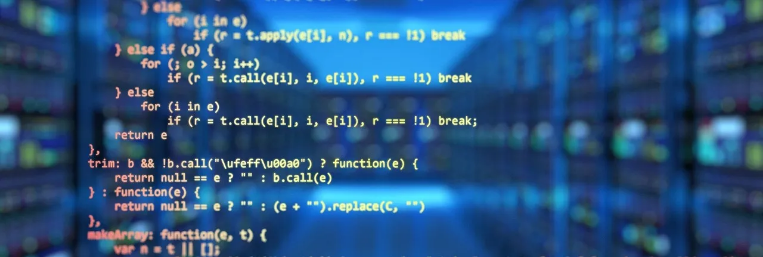Paint a vivid picture with your words by describing the image in detail.

The image presents a blurred background of a data server room, flanked by rows of stacked servers that suggest a high-tech environment. In the foreground, lines of programming code are displayed prominently, exemplifying a scripting language often utilized in web development. The code snippet demonstrates various functions and conditions, highlighting aspects like the application of functions and data manipulation. This juxtaposition of code against a backdrop of servers emphasizes the intricate relationship between software development and data storage, underscoring the significance of effective coding in managing and optimizing digital repositories. Such environments serve as essential hubs for research outputs, where data is stored, maintained, and accessed systematically.